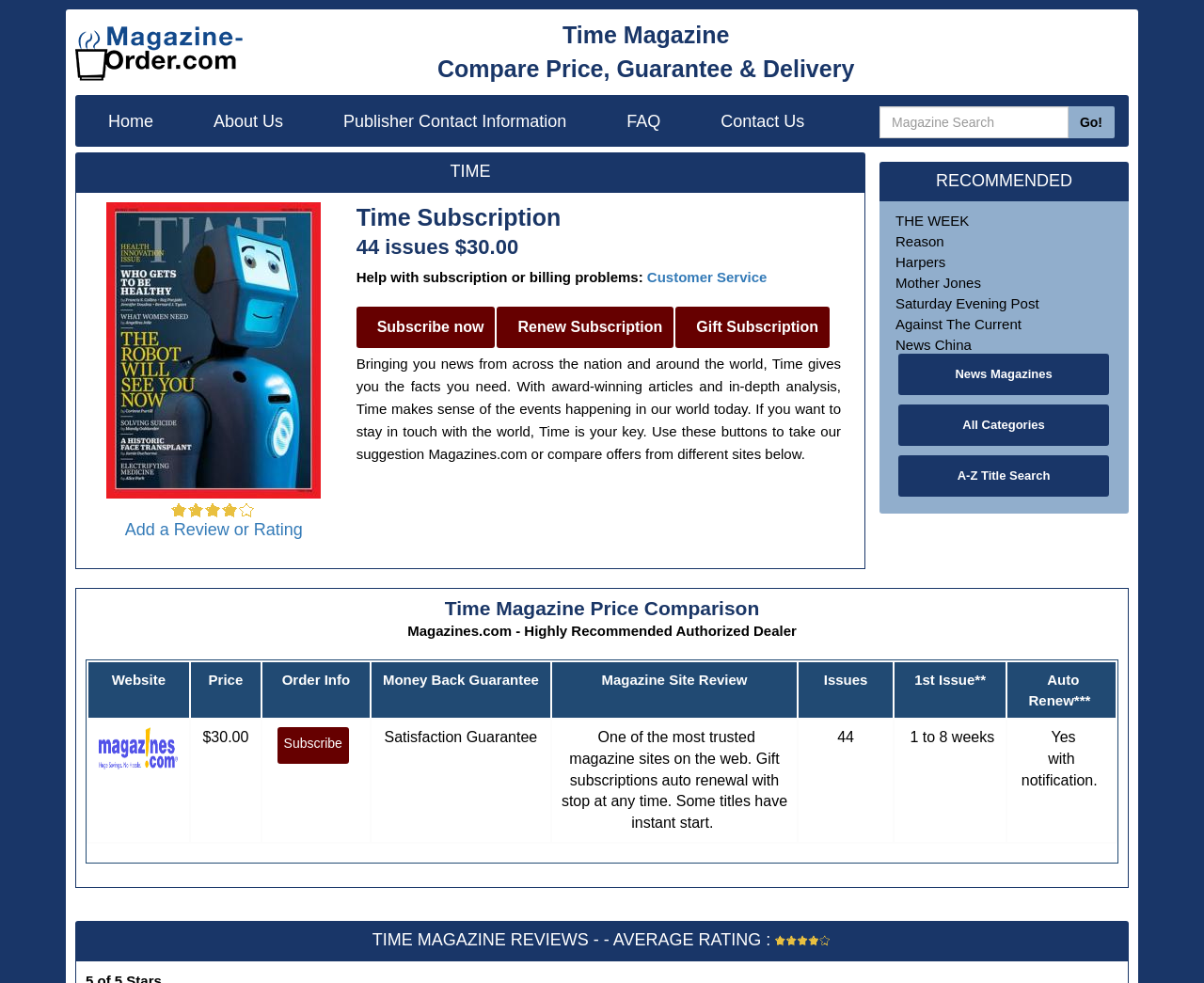Using the given description, provide the bounding box coordinates formatted as (top-left x, top-left y, bottom-right x, bottom-right y), with all values being floating point numbers between 0 and 1. Description: name="keywords" placeholder="Magazine Search"

[0.73, 0.109, 0.887, 0.141]